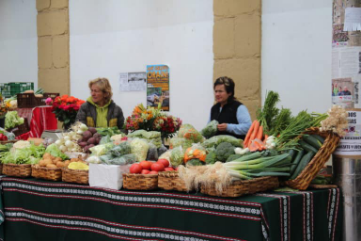By analyzing the image, answer the following question with a detailed response: What is on the table?

The booth is adorned with a patterned tablecloth, enhancing the lively atmosphere of the market.